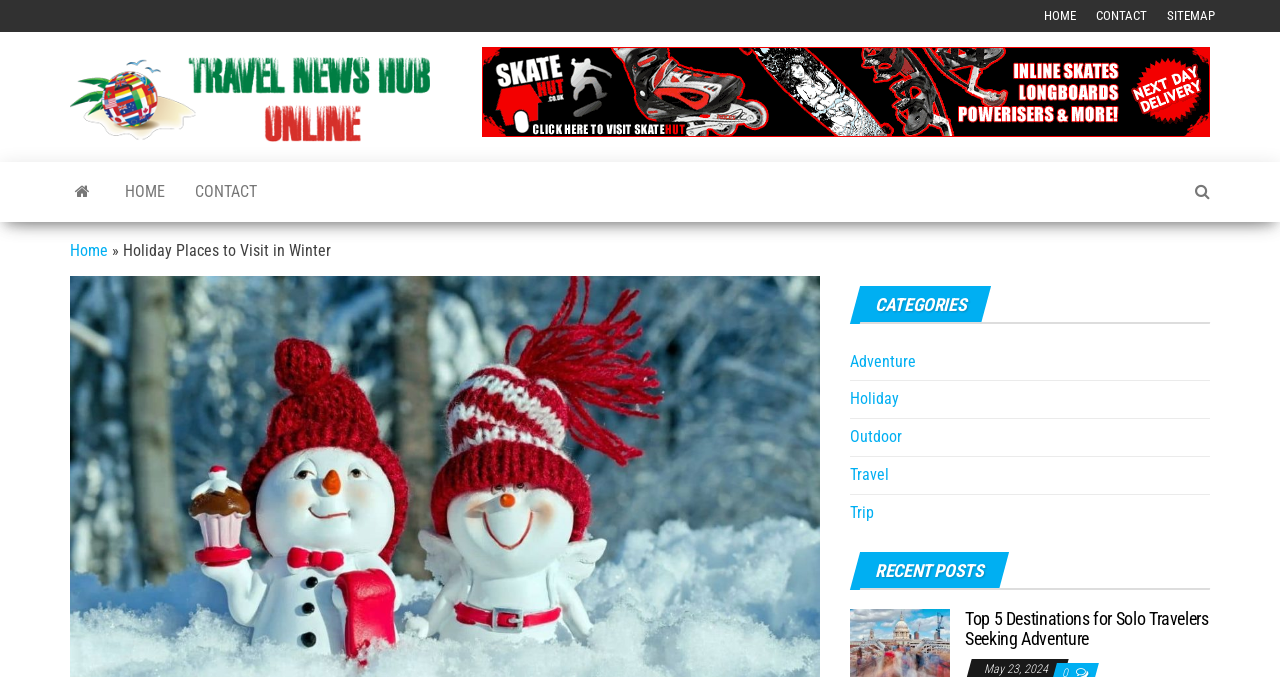Write a detailed summary of the webpage, including text, images, and layout.

The webpage is about holiday places to visit in winter, specifically focused on travel news and destinations. At the top, there are three links: "HOME", "CONTACT", and "SITEMAP", aligned horizontally and taking up about half of the top section. Below these links, there is a logo image of "Travel News Hub Online" with a link to the same name, accompanied by a static text "Global Travel News".

On the left side, there is a vertical menu with links to "HOME" and "CONTACT", as well as an icon link represented by a font awesome symbol "\uf015". On the right side, there is another icon link represented by a font awesome symbol "\uf002".

The main content area is divided into sections. The first section has a heading "Holiday Places to Visit in Winter" and is followed by a sub-section with a heading "CATEGORIES". This sub-section contains five links to different categories: "Adventure", "Holiday", "Outdoor", "Travel", and "Trip".

Below the categories section, there is another section with a heading "RECENT POSTS". This section contains a link to a recent post titled "Top 5 Destinations for Solo Travelers Seeking Adventure", accompanied by a heading with the same title and a static text showing the date "May 23, 2024".